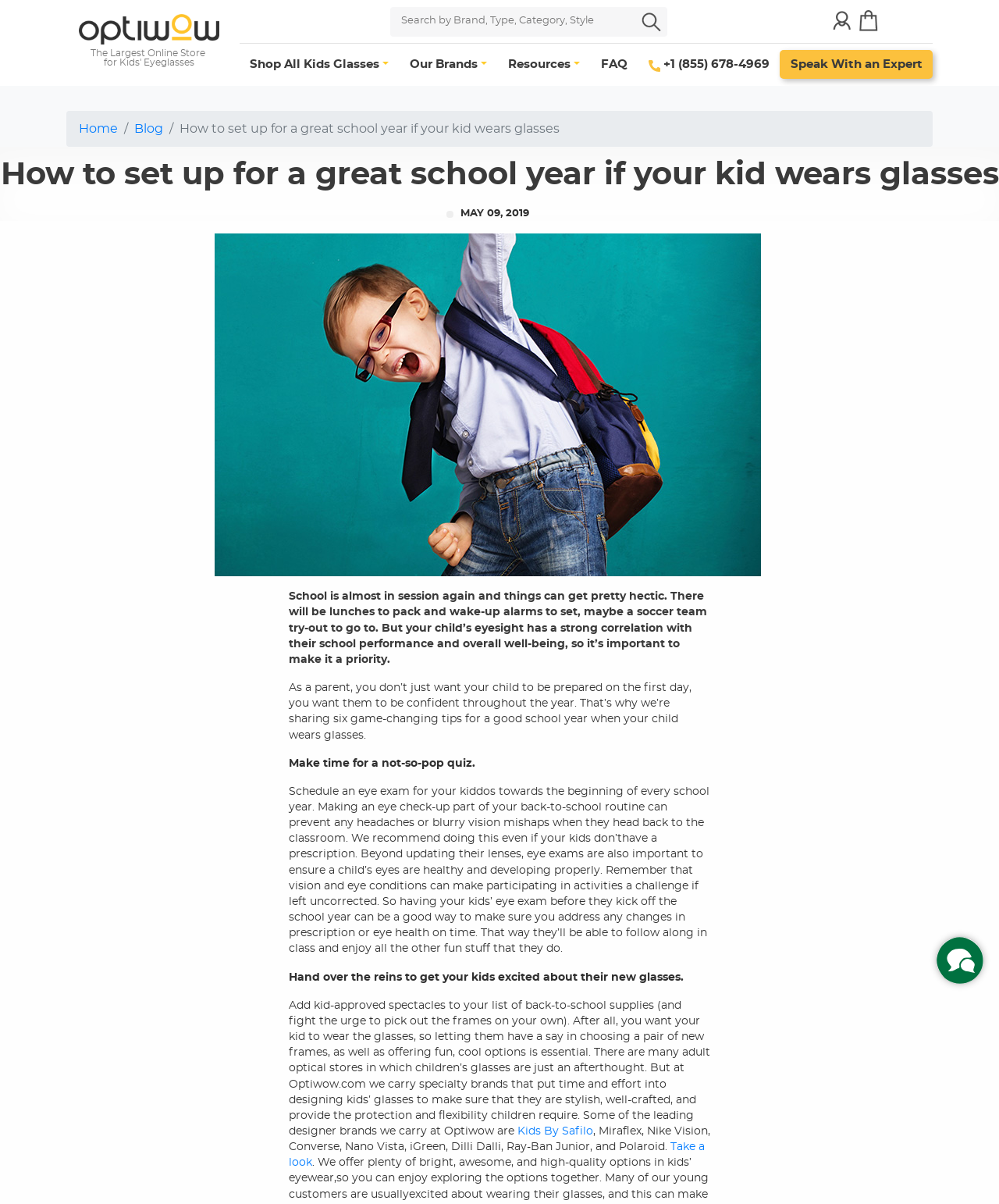Answer this question using a single word or a brief phrase:
Is there a button on the webpage that says 'Chat with us, we are online!'?

Yes